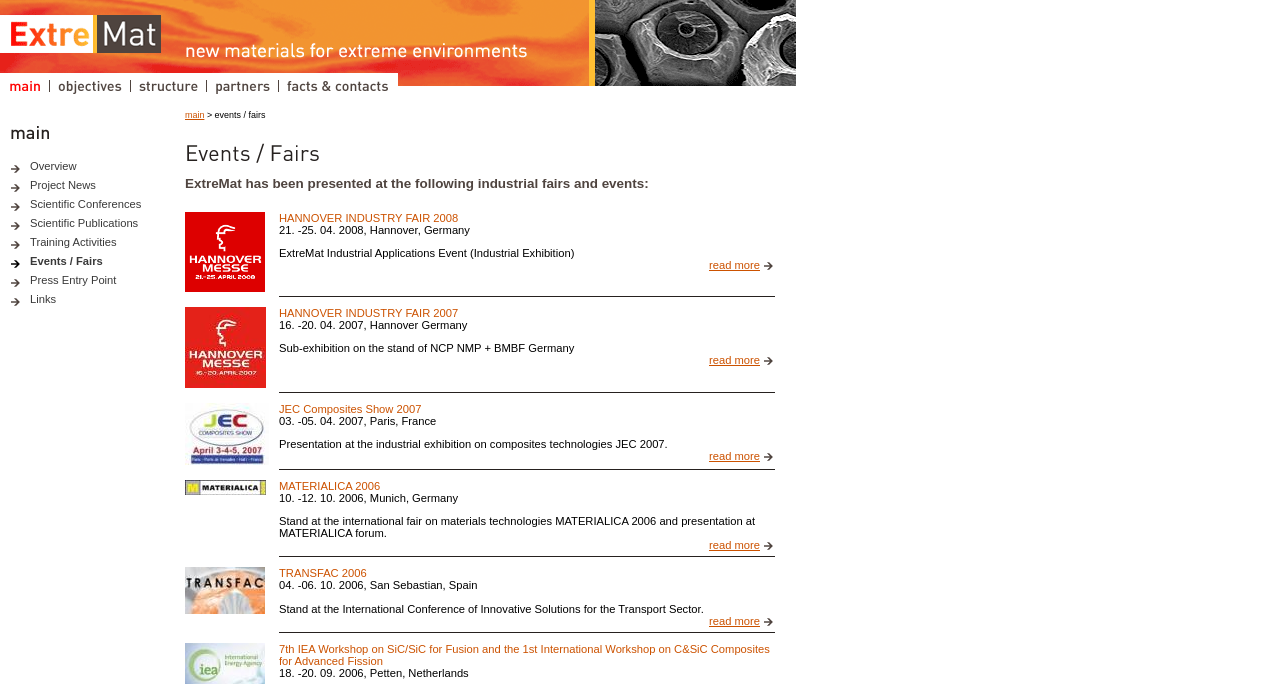What is the name of the event presented at Hannover Industry Fair 2008?
Answer the question with as much detail as possible.

I found the answer by looking at the gridcell containing the text 'HANNOVER INDUSTRY FAIR 2008' and its corresponding description, which mentions 'ExtreMat Industrial Applications Event'.